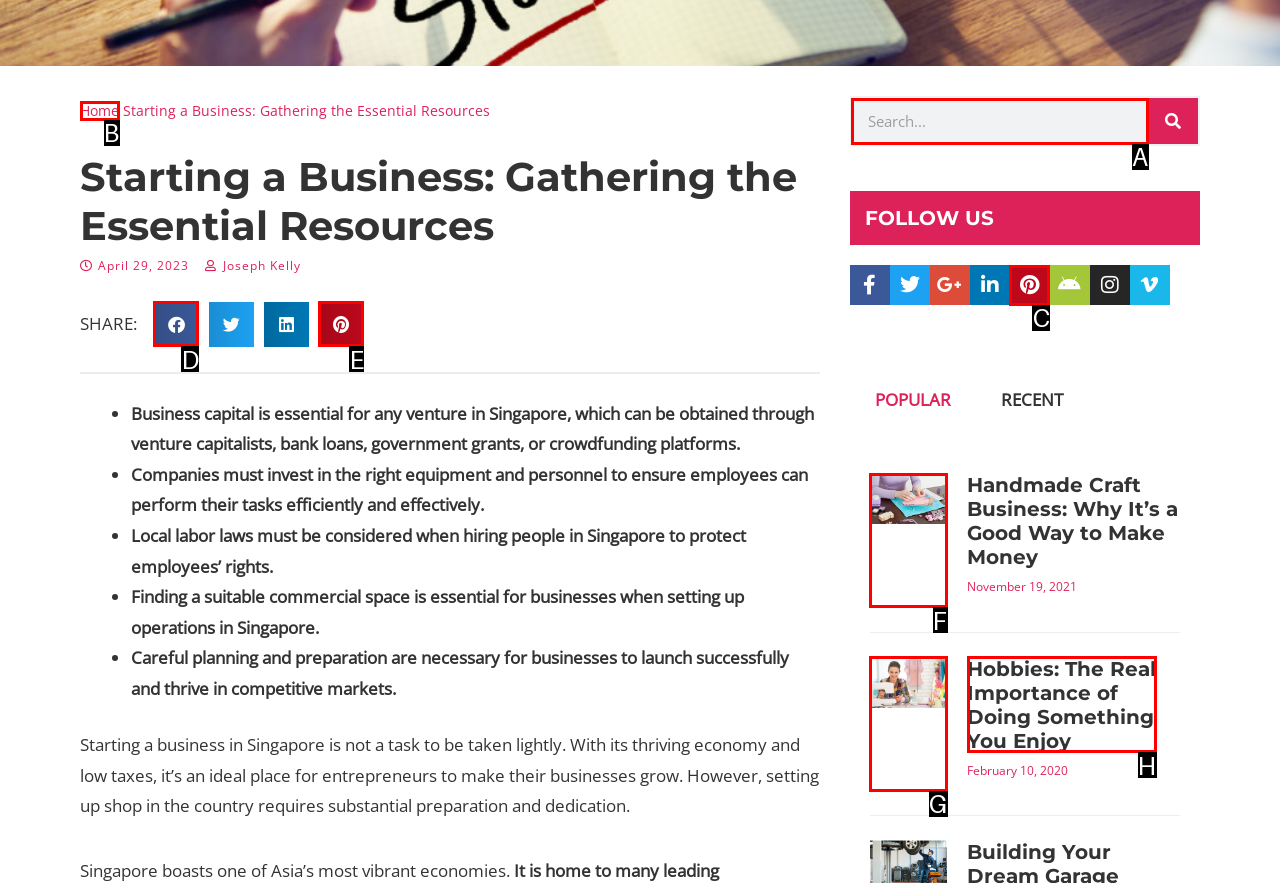Determine the HTML element that best matches this description: aria-label="Share on pinterest" from the given choices. Respond with the corresponding letter.

E